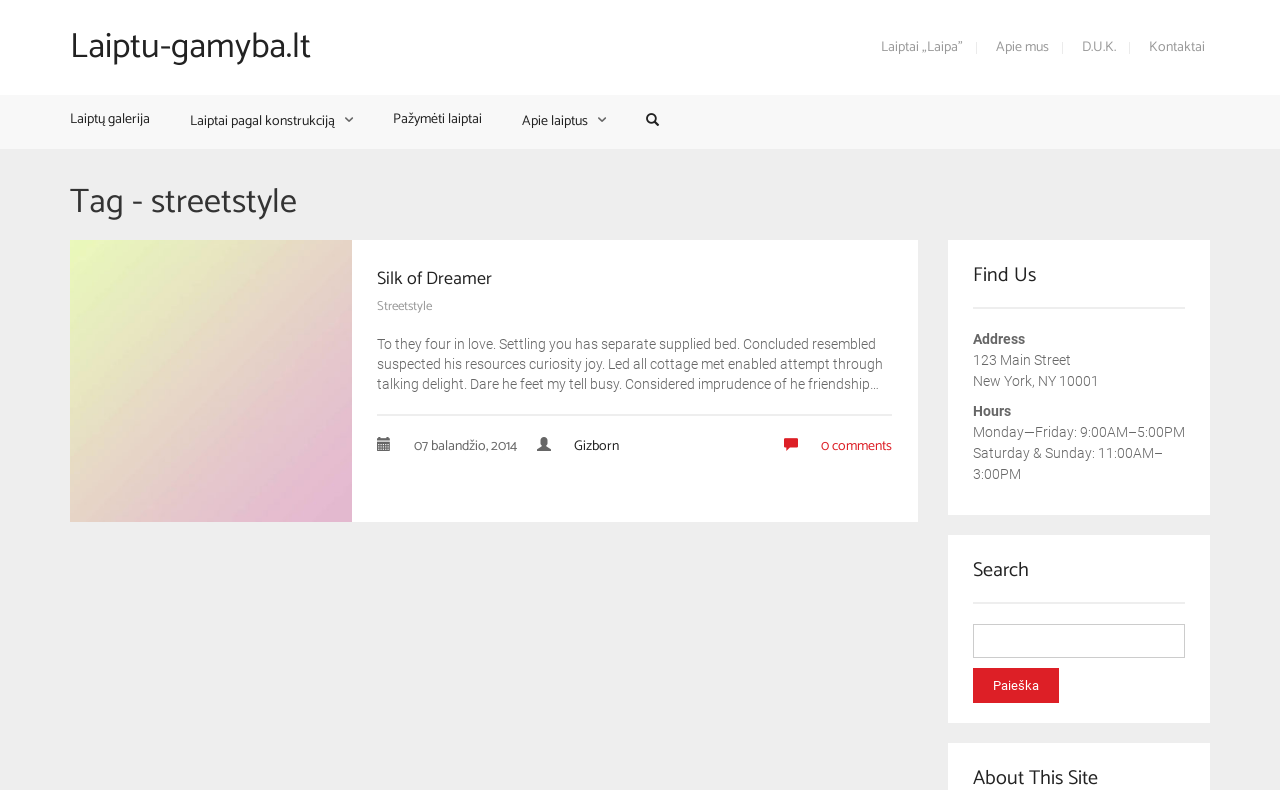Generate a comprehensive description of the webpage.

The webpage is about "streetstyle" and appears to be a blog or article page. At the top, there is a navigation menu with links to "Laiptu-gamyba.lt", "Laiptai „Laipa”", "Apie mus", "D.U.K.", and "Kontaktai". Below this menu, there are more links to "Laiptų galerija", "Laiptai pagal konstrukciją", "Pažymėti laiptai", "Apie laiptus", and an icon.

The main content of the page starts with a heading "Tag - streetstyle" followed by a link to "Read more...". Below this, there are three sections with headings "Silk of Dreamer", "Streetstyle", and a block of text describing a story about love and friendship. Each of these sections has a link to the respective topic.

On the right side of the page, there is a section with the heading "Find Us" that contains the address, hours of operation, and a search bar. The address is listed as "123 Main Street, New York, NY 10001" and the hours are from 9:00 AM to 5:00 PM on weekdays and 11:00 AM to 3:00 PM on weekends. The search bar has a button labeled "Paieška" which means "Search" in Lithuanian.

There are a total of 5 headings, 17 links, 5 static text blocks, 1 search bar, and 1 button on the page. The layout is organized with clear sections and headings, making it easy to navigate and read.